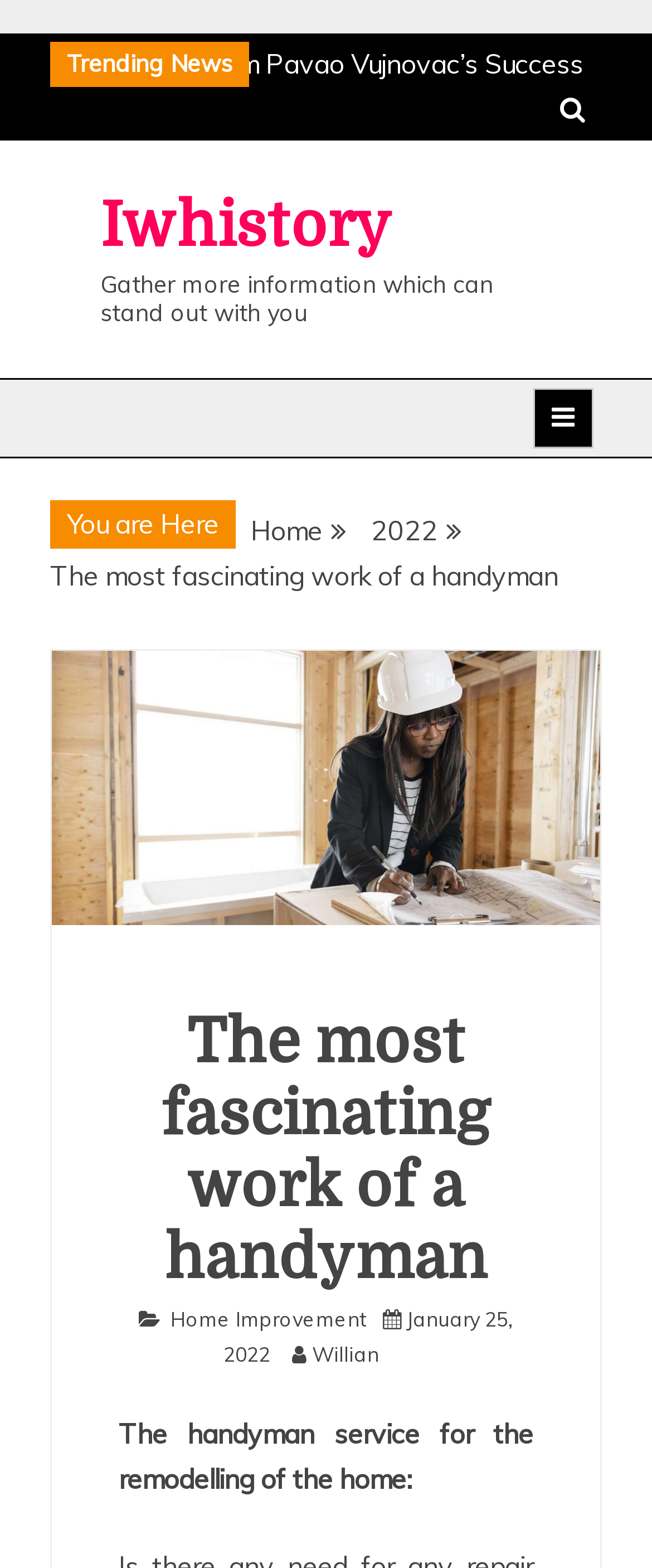Provide the bounding box coordinates for the area that should be clicked to complete the instruction: "Visit Iwhistory".

[0.154, 0.123, 0.603, 0.167]